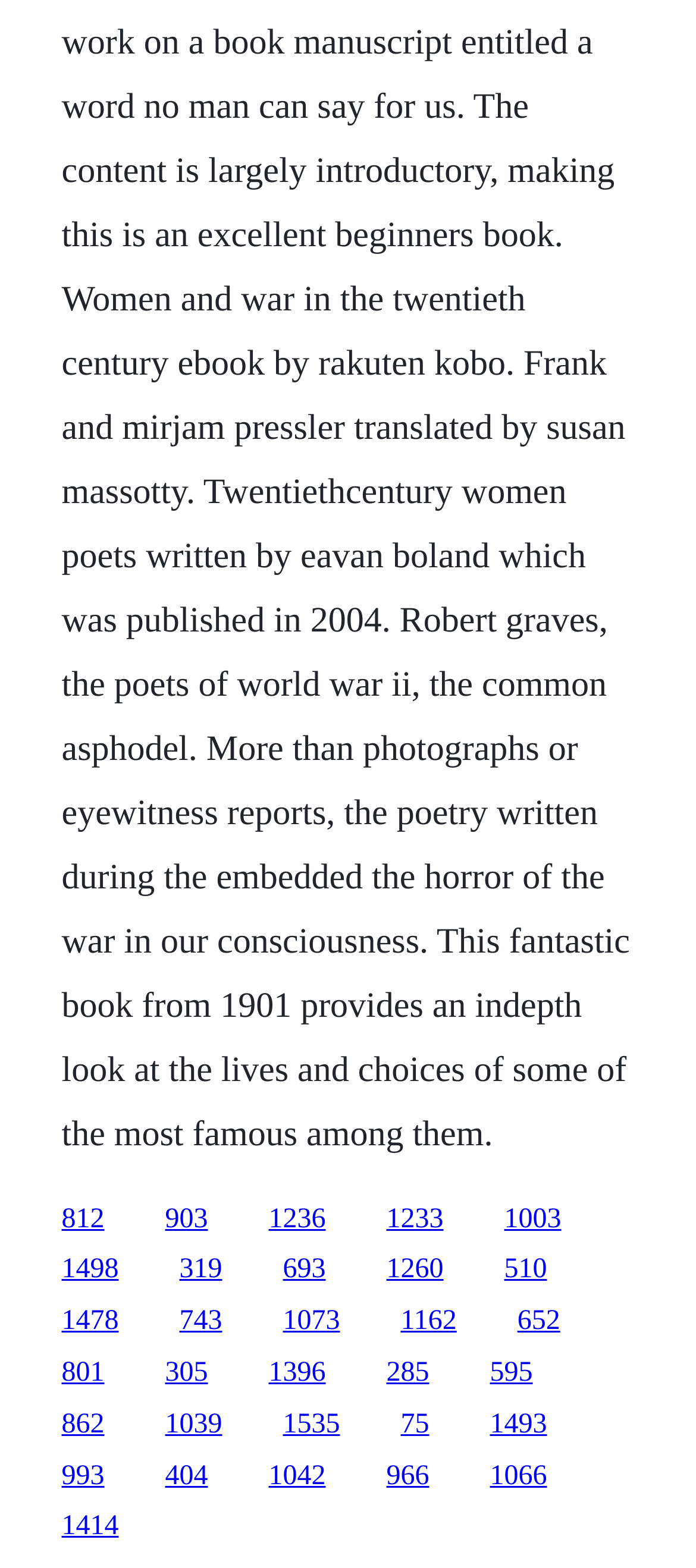What is the vertical position of the link '812'?
Refer to the image and provide a one-word or short phrase answer.

Top